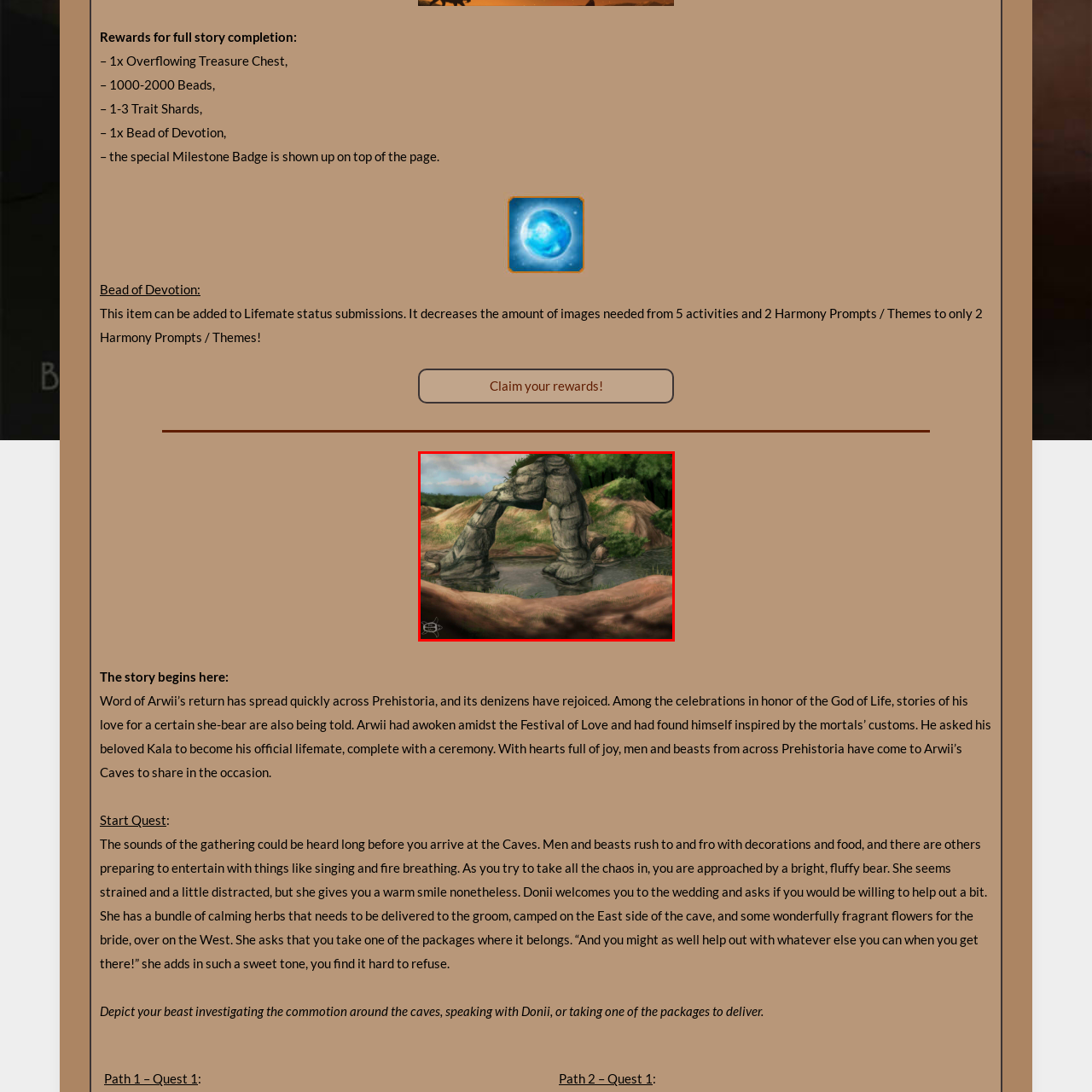Is the pool of water calm?
Observe the image inside the red bounding box carefully and formulate a detailed answer based on what you can infer from the visual content.

The caption describes the pool of water as 'tranquil', implying a state of calmness and serenity, which is consistent with the overall serene atmosphere of the landscape.